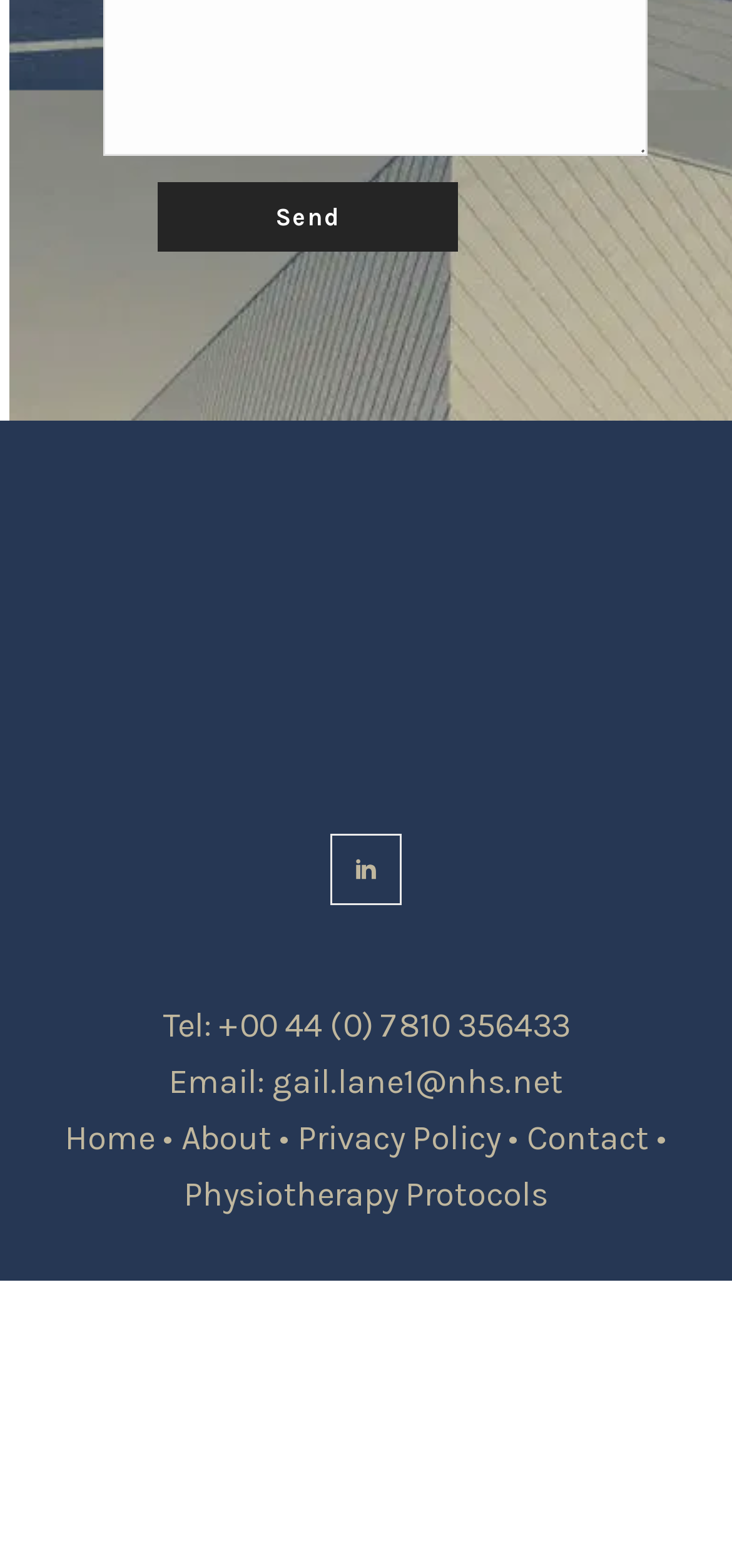Give a one-word or short phrase answer to this question: 
What are the main sections of the webpage?

Home, About, Contact, etc.